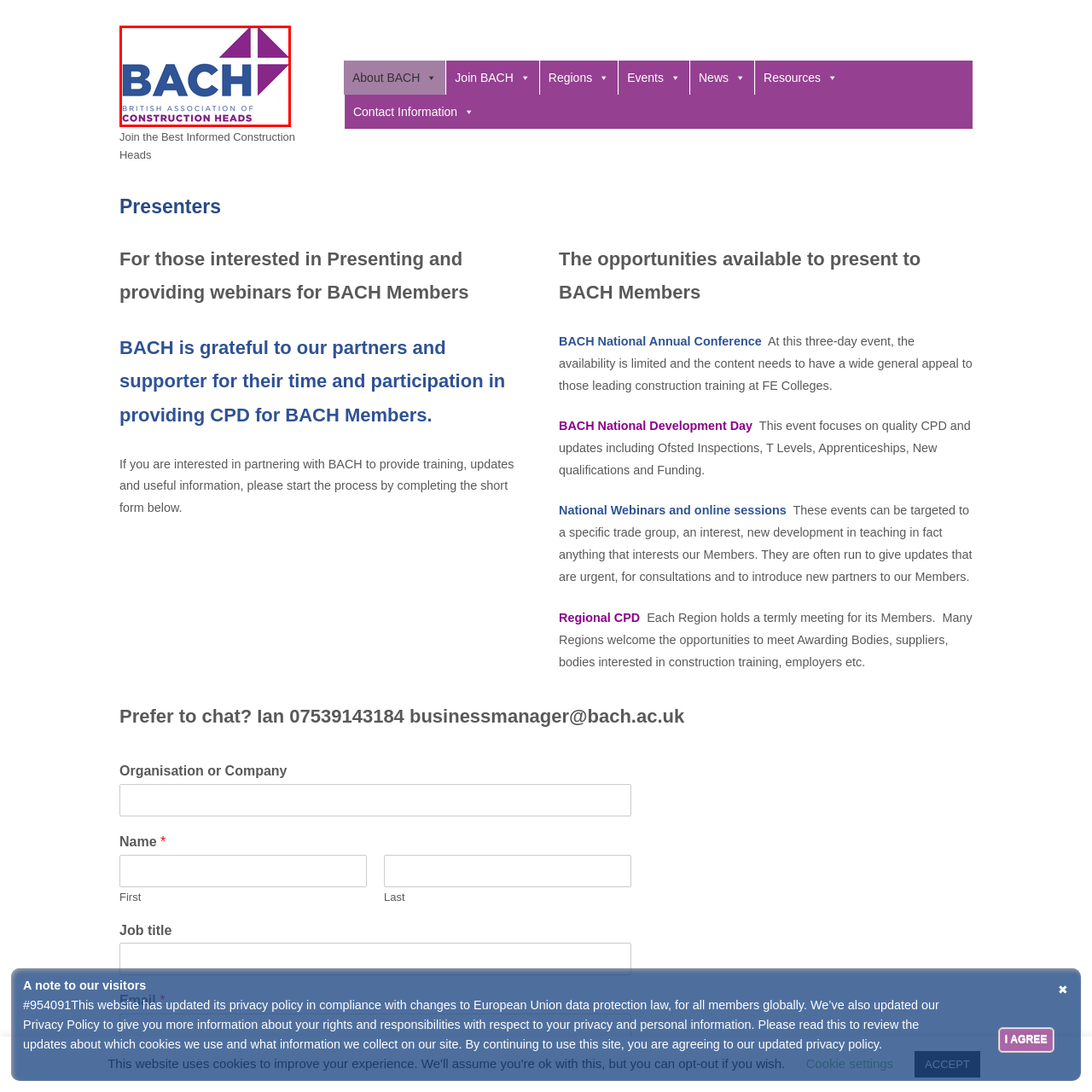Please look at the image highlighted by the red box, What shape is above the letters in the logo?
 Provide your answer using a single word or phrase.

triangle and a square